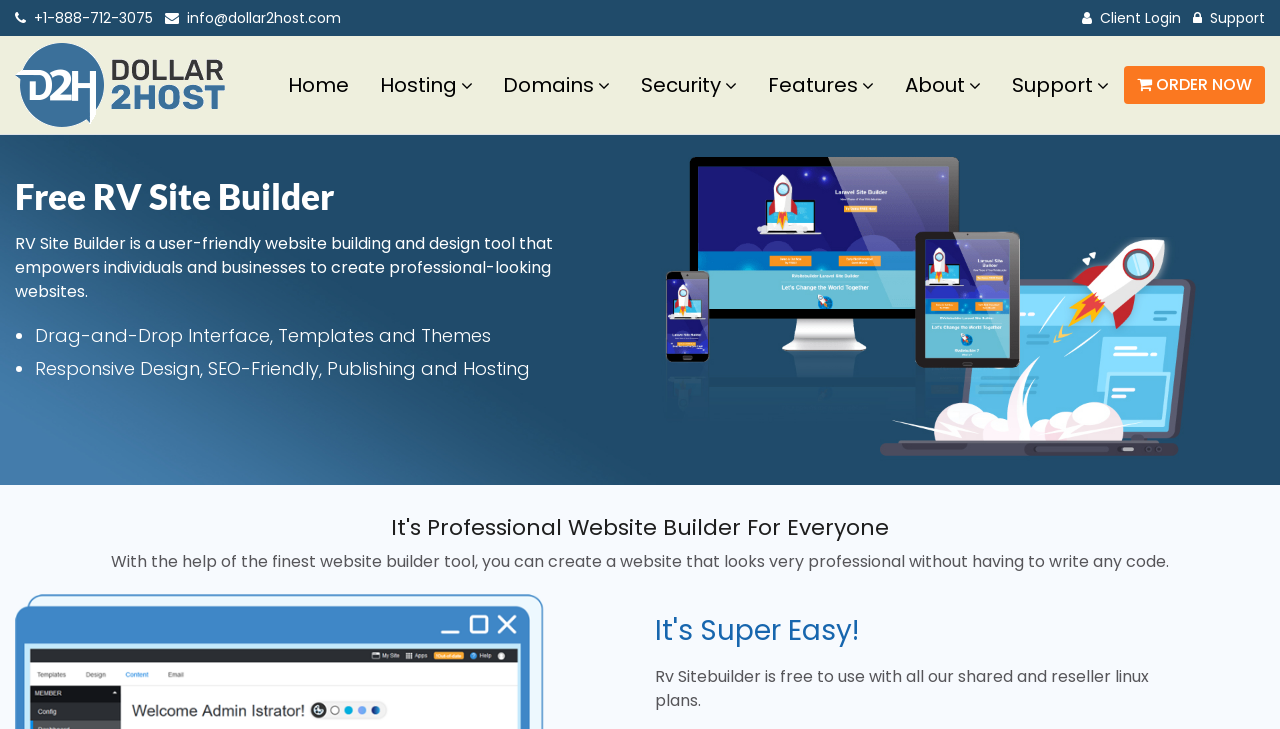Identify the bounding box coordinates for the region to click in order to carry out this instruction: "Login to client area". Provide the coordinates using four float numbers between 0 and 1, formatted as [left, top, right, bottom].

[0.845, 0.014, 0.923, 0.035]